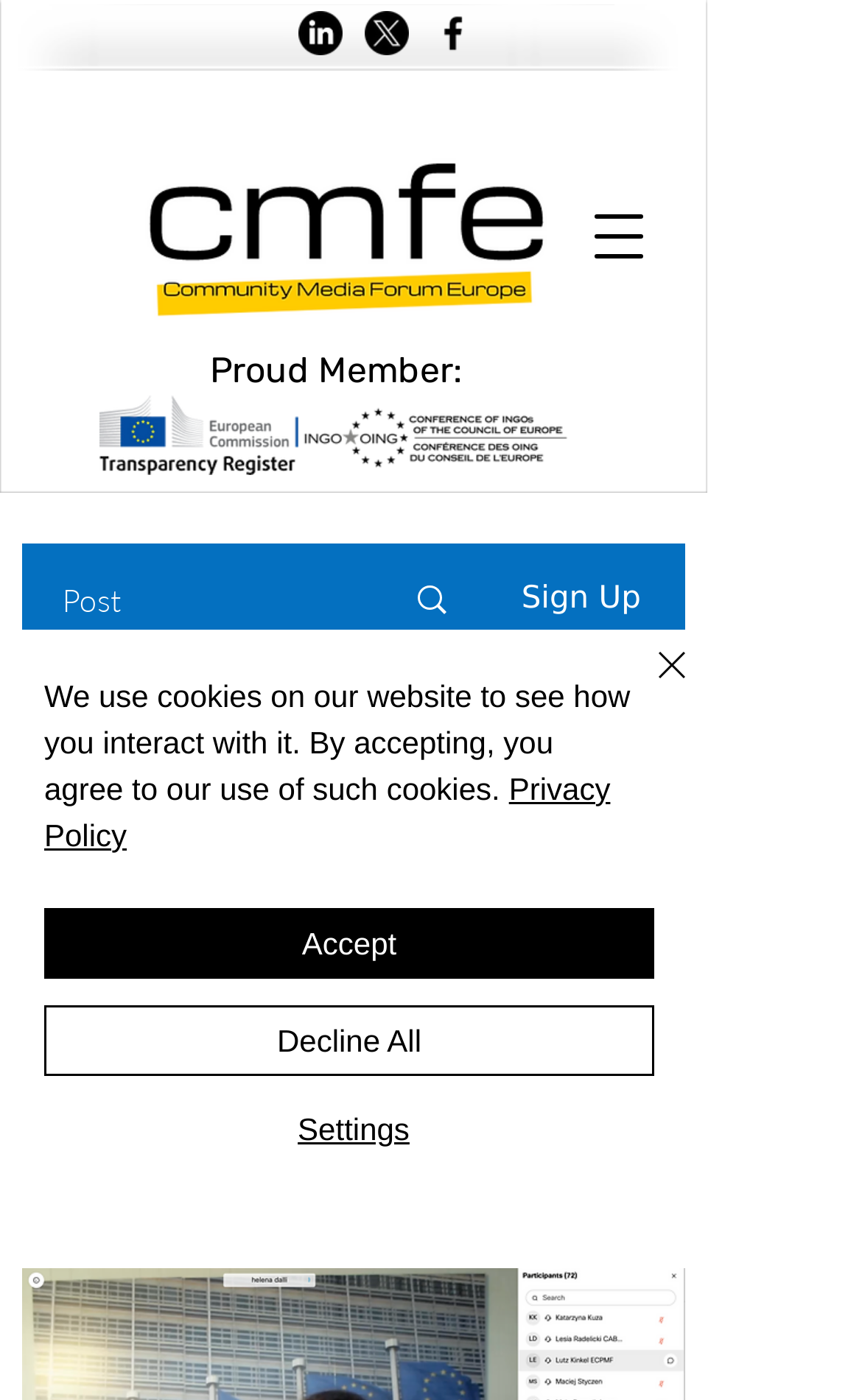Describe all the key features of the webpage in detail.

The webpage appears to be an article or news page from the European News Media Forum, specifically discussing the safety of journalists. At the top left corner, there is a logo of CMFE, accompanied by a navigation menu button. Below the logo, there is a social bar with links to LinkedIn, X, and Facebook, each represented by an image.

On the top right corner, there are three logos: COE Logo, EU Transparency Register logo, and a heading "Proud Member:". Below these logos, there is a section with a post title, a writer's picture, and some metadata, including the author's name, date, and reading time.

The main content of the page is an article with a heading "CMFE participates in European News Media Forum on Safety of Journalists". The article discusses the European Commission's dialogue on protecting journalists in the EU, involving various stakeholders.

At the bottom of the page, there is a cookie policy alert with a message about using cookies on the website. The alert includes links to the Privacy Policy and buttons to Accept, Decline All, or adjust Settings. There is also a Close button to dismiss the alert.